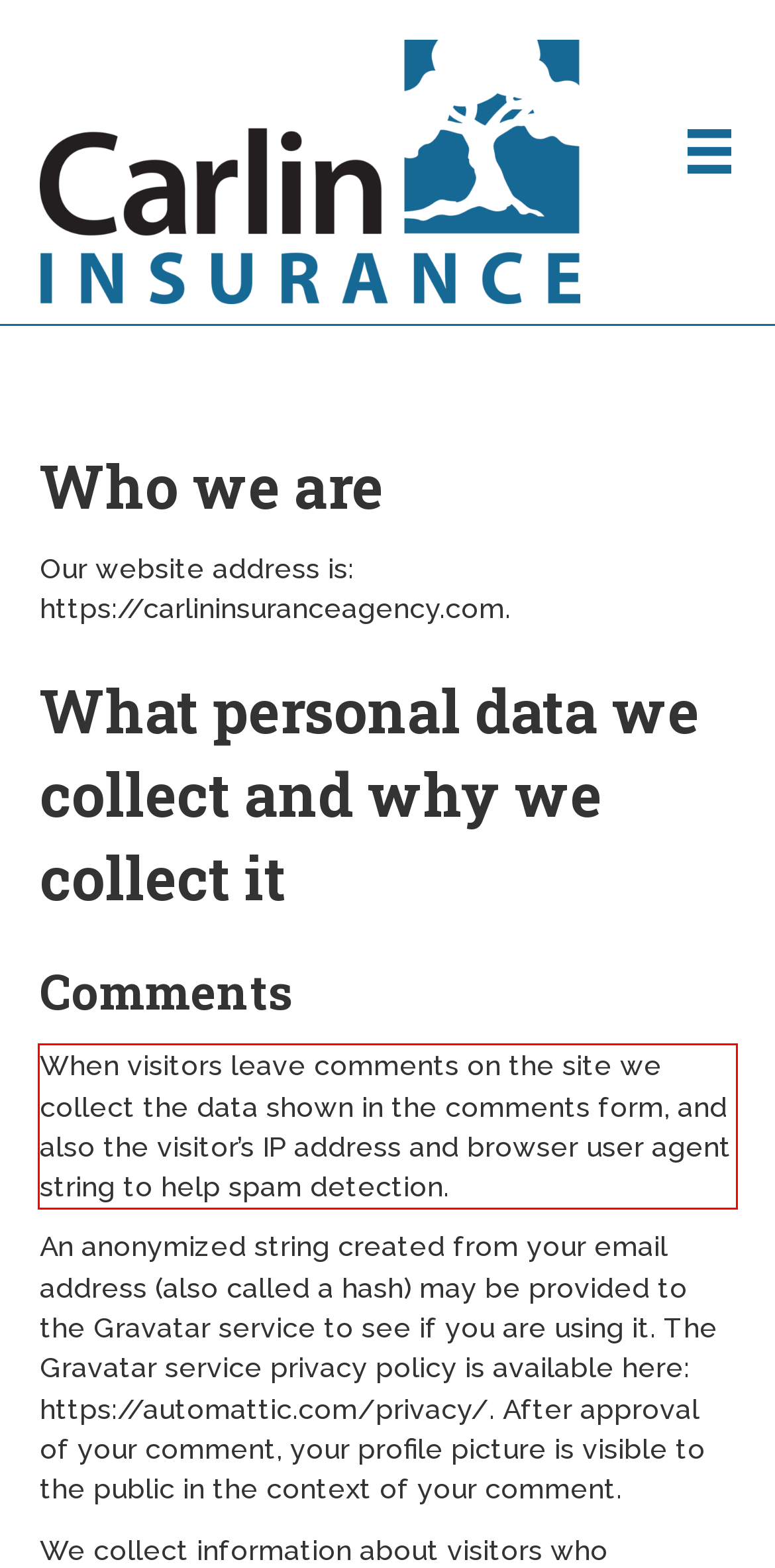Analyze the screenshot of the webpage and extract the text from the UI element that is inside the red bounding box.

When visitors leave comments on the site we collect the data shown in the comments form, and also the visitor’s IP address and browser user agent string to help spam detection.